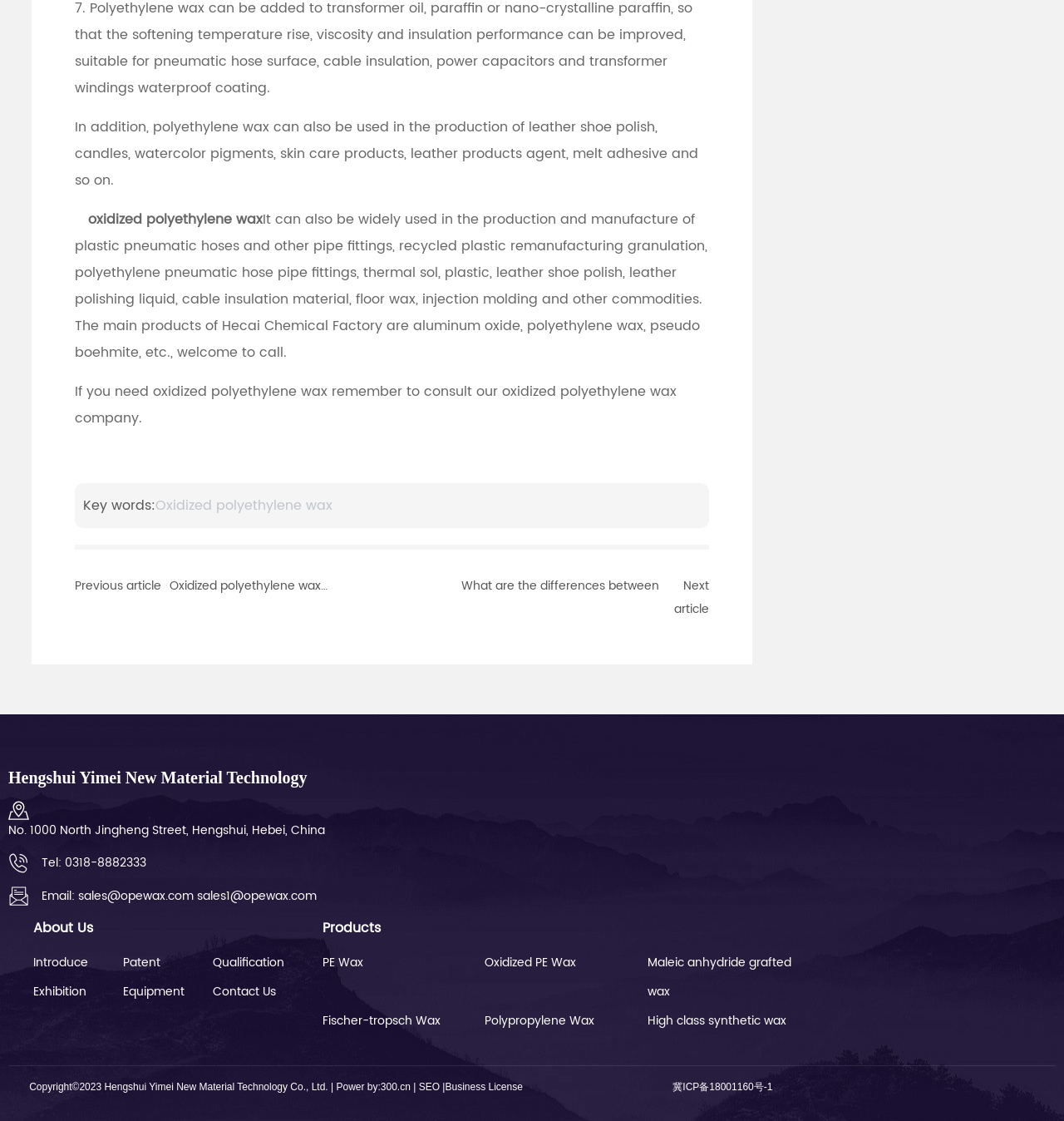What is the difference between polyethylene wax and oxidized polyethylene wax?
Look at the image and respond with a one-word or short-phrase answer.

Not specified